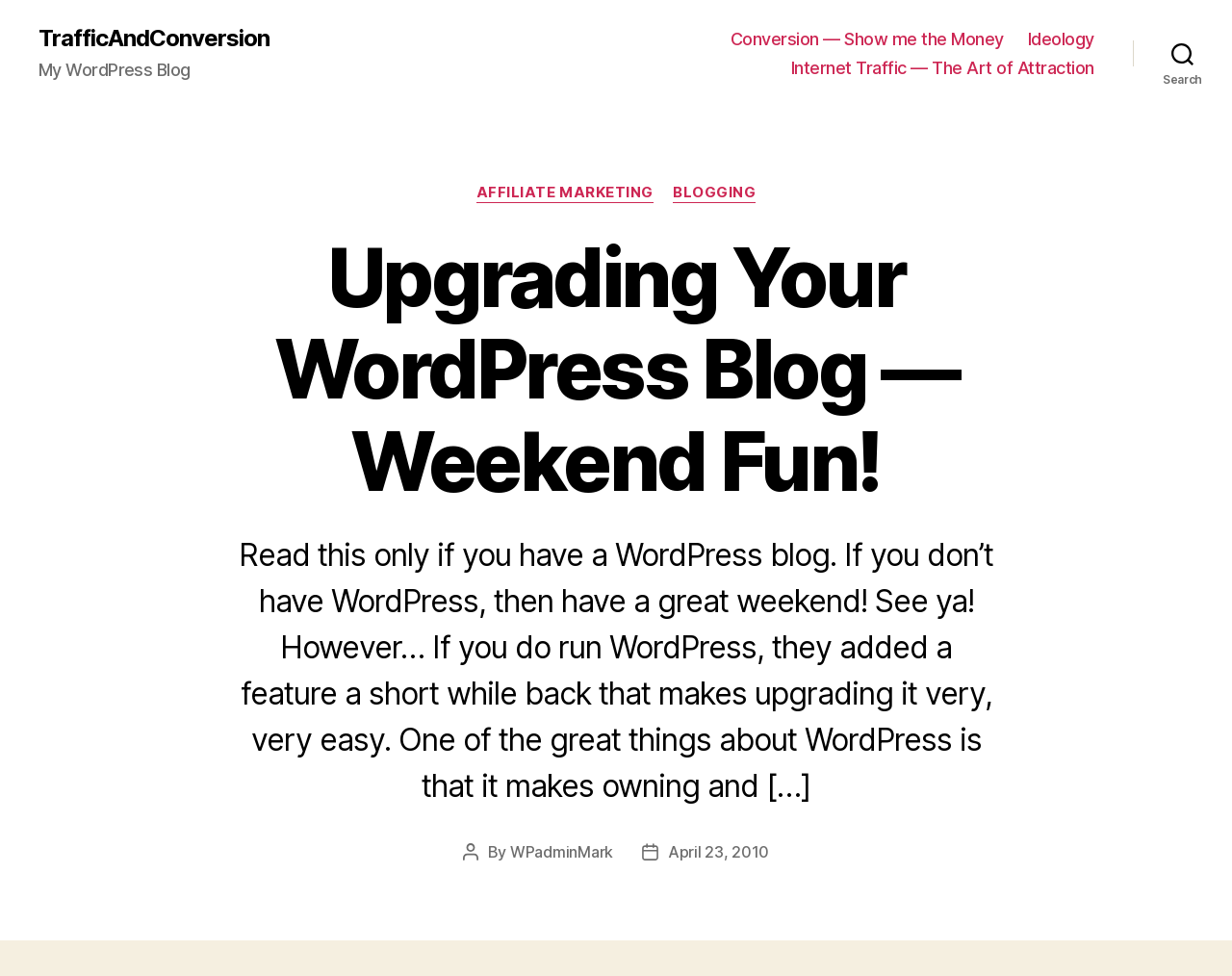Find the bounding box coordinates of the clickable area required to complete the following action: "Click on the 'Posts' navigation".

None